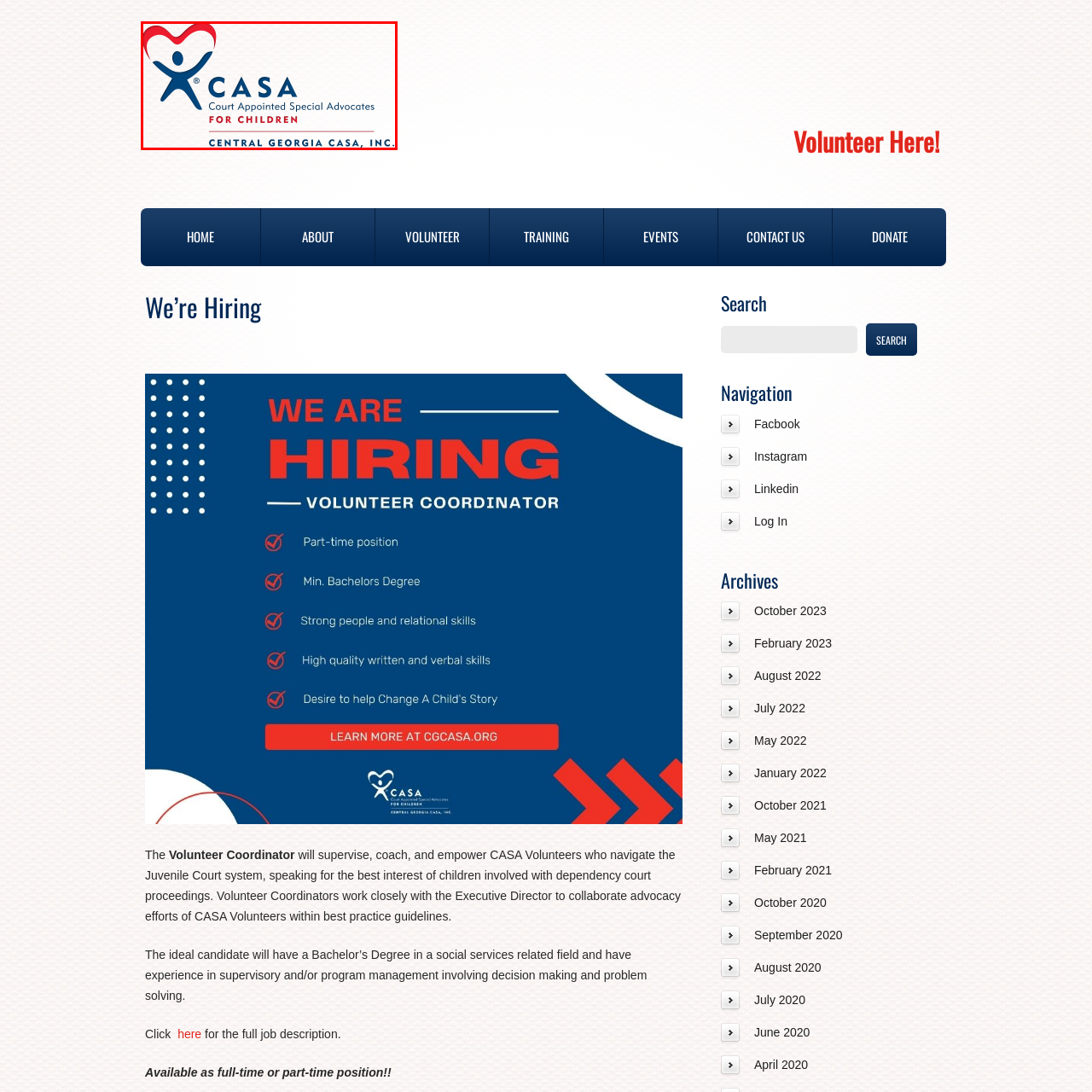What is the full name of the organization?
Inspect the image within the red bounding box and answer the question in detail.

The full name of the organization is 'Court Appointed Special Advocates for Children' as it is prominently displayed in the logo, reinforcing its mission to advocate for children in the legal system.